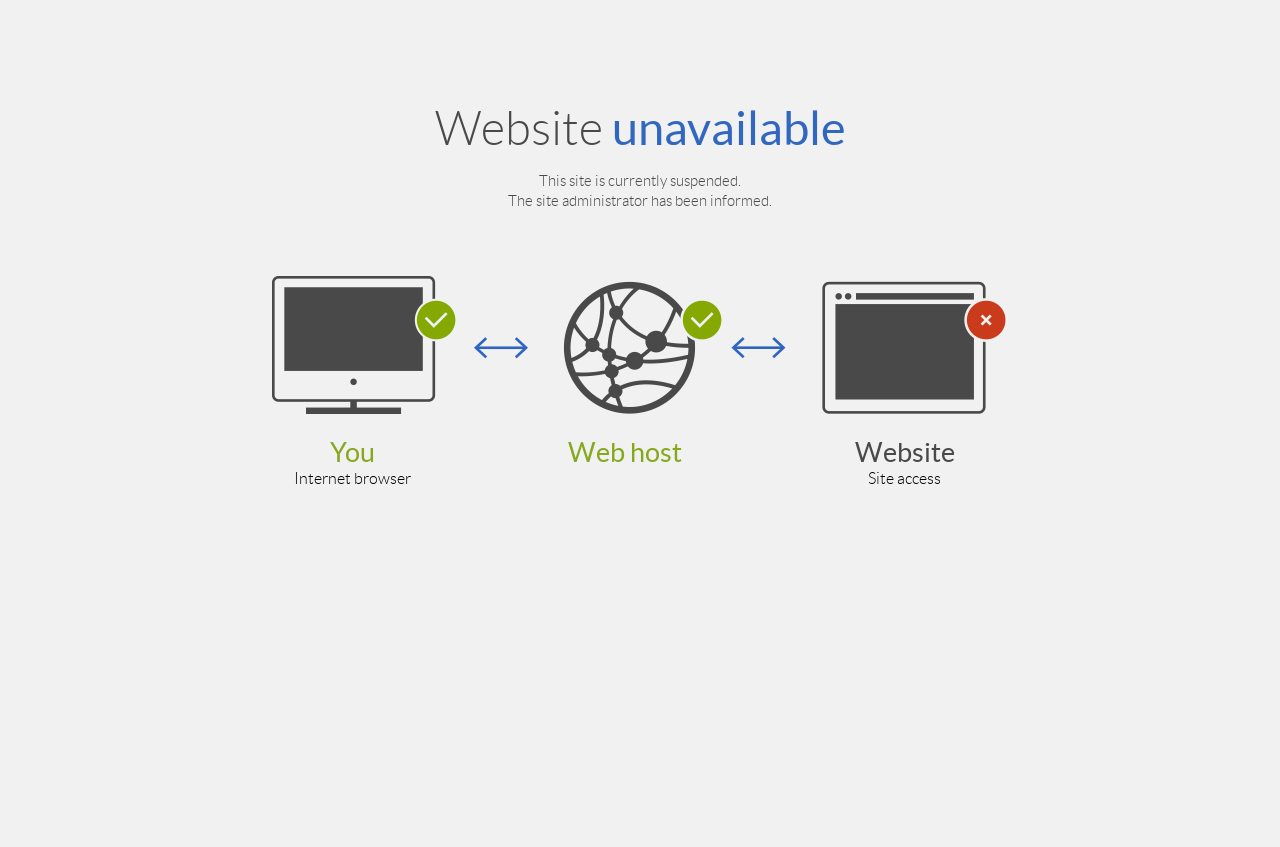What is the main topic of the webpage?
Using the information presented in the image, please offer a detailed response to the question.

The static text and the overall layout of the webpage suggest that the main topic is the suspension of the site and the notification of the site administrator. The table and image appear to be secondary elements that provide additional information.